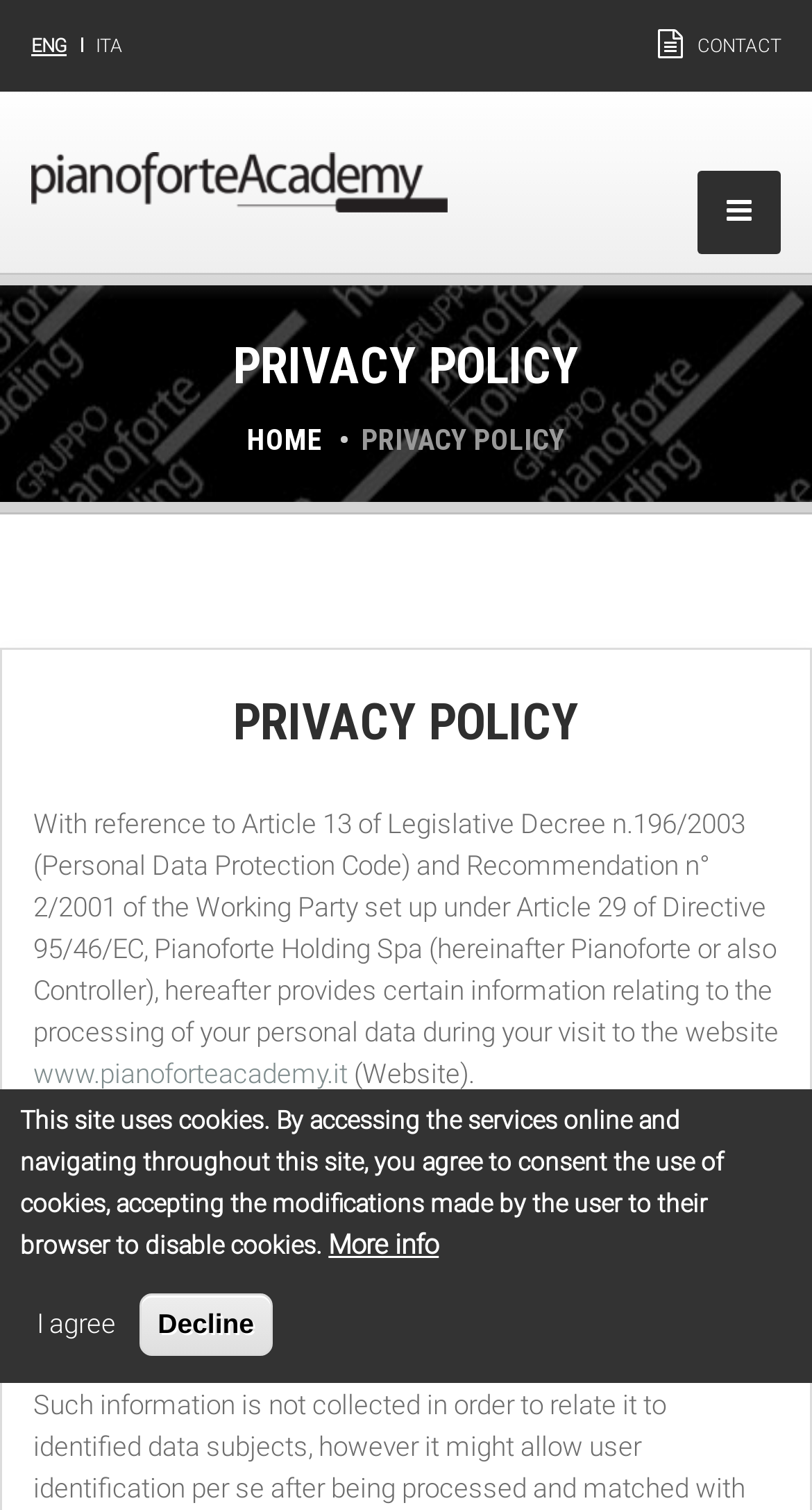Based on the element description, predict the bounding box coordinates (top-left x, top-left y, bottom-right x, bottom-right y) for the UI element in the screenshot: Home

[0.304, 0.28, 0.396, 0.302]